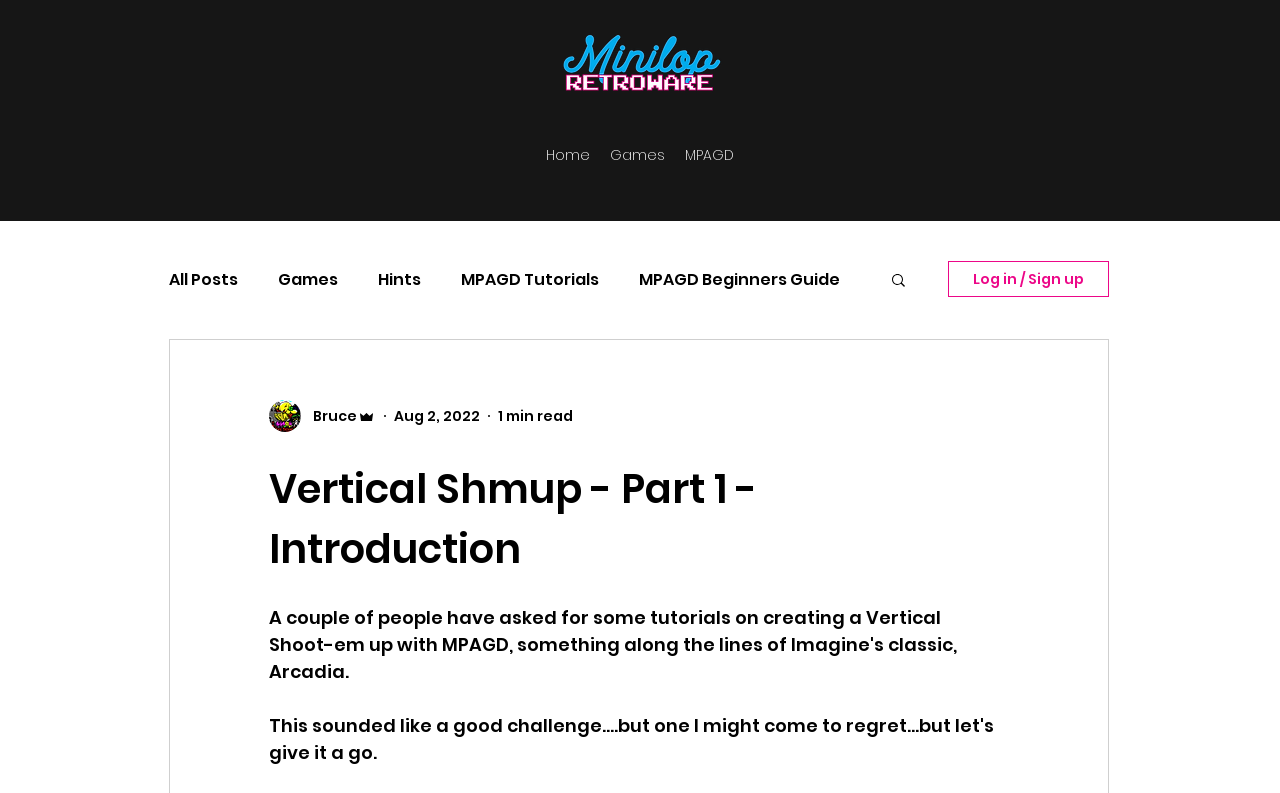Determine the bounding box coordinates for the area you should click to complete the following instruction: "View the 'Shmupkit Guide'".

[0.409, 0.437, 0.512, 0.468]